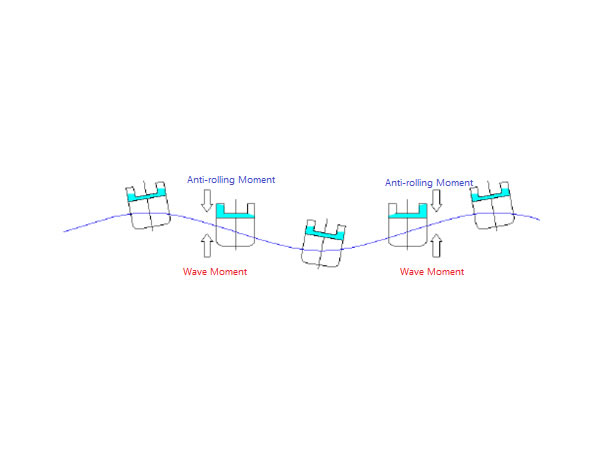Deliver an in-depth description of the image, highlighting major points.

The image titled "Phase Sequence Chart of Wave, Vessel and Anti-Roll Tank" illustrates the interaction between the wave moments and anti-rolling moments affecting a vessel. The diagram depicts multiple vessels aligned along a sinusoidal wave, with arrows indicating the direction of the forces. The text labels "Anti-rolling Moment" in blue and "Wave Moment" in red highlight the opposing forces acting on the vessels. This visual representation is essential for understanding the dynamics of marine vessels and the impact of waves on their stability, especially in relation to anti-rolling tanks designed to counteract rolling motions.